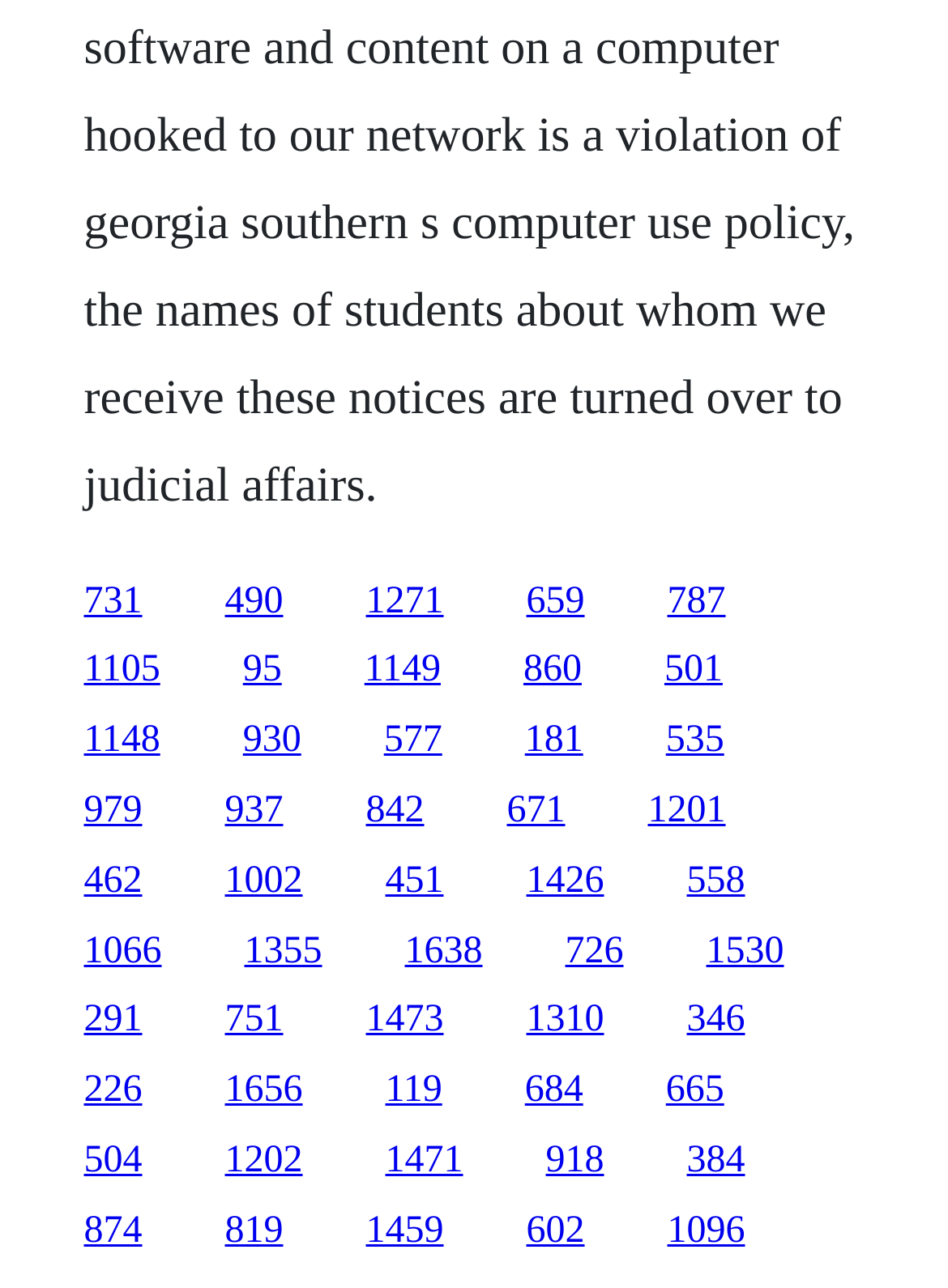Please locate the bounding box coordinates for the element that should be clicked to achieve the following instruction: "go to the fourth link". Ensure the coordinates are given as four float numbers between 0 and 1, i.e., [left, top, right, bottom].

[0.555, 0.45, 0.617, 0.482]